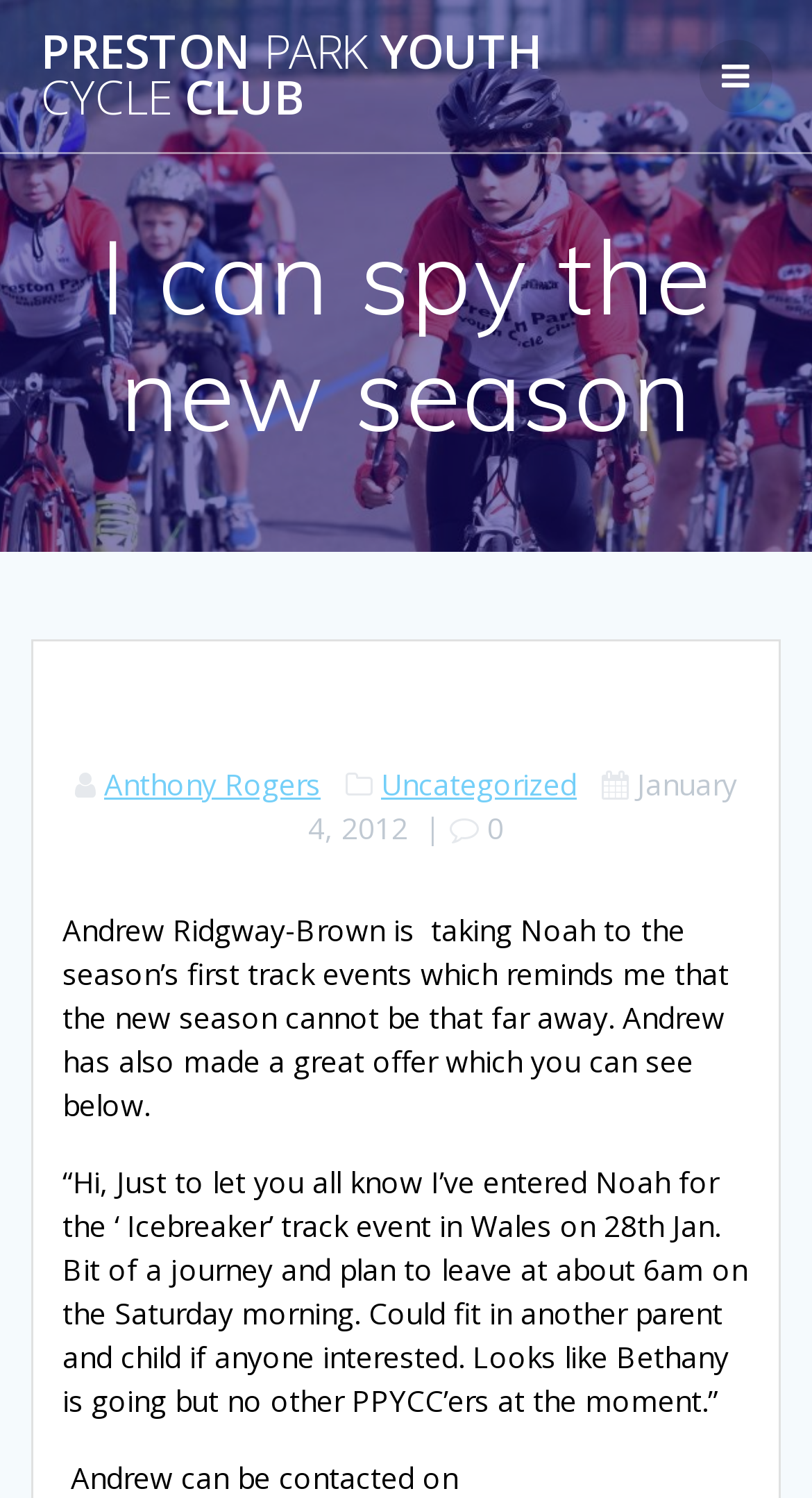Create a detailed summary of all the visual and textual information on the webpage.

The webpage appears to be a blog post from the Preston Park Youth Cycle Club. At the top, there is a prominent link to the club's main page, accompanied by a Facebook icon on the right. Below this, a large heading reads "I can spy the new season". 

On the left side, there is a section with links to the author, Anthony Rogers, and the category "Uncategorized". Next to these links, there is a date, January 4, 2012. 

The main content of the page is a blog post, which starts with a paragraph discussing Andrew Ridgway-Brown taking Noah to the season's first track events and mentioning an offer. Below this, there is a quote from Andrew, detailing his plans to attend the 'Icebreaker' track event in Wales and offering to take another parent and child along.